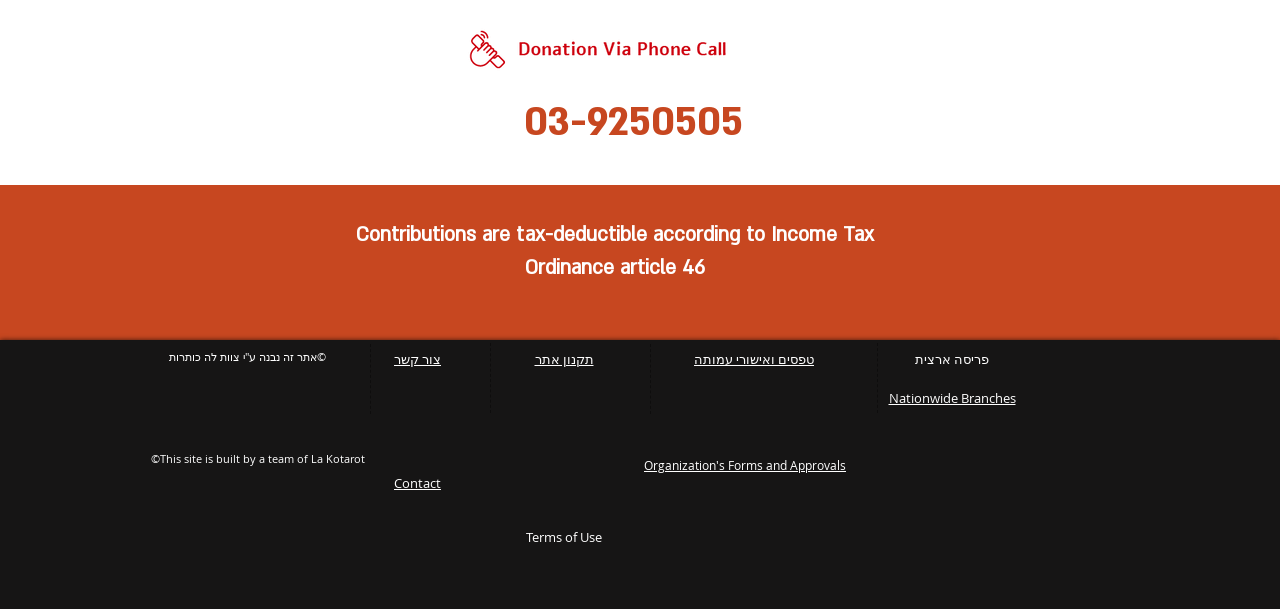Find the bounding box coordinates of the element I should click to carry out the following instruction: "Go to Immunology".

None